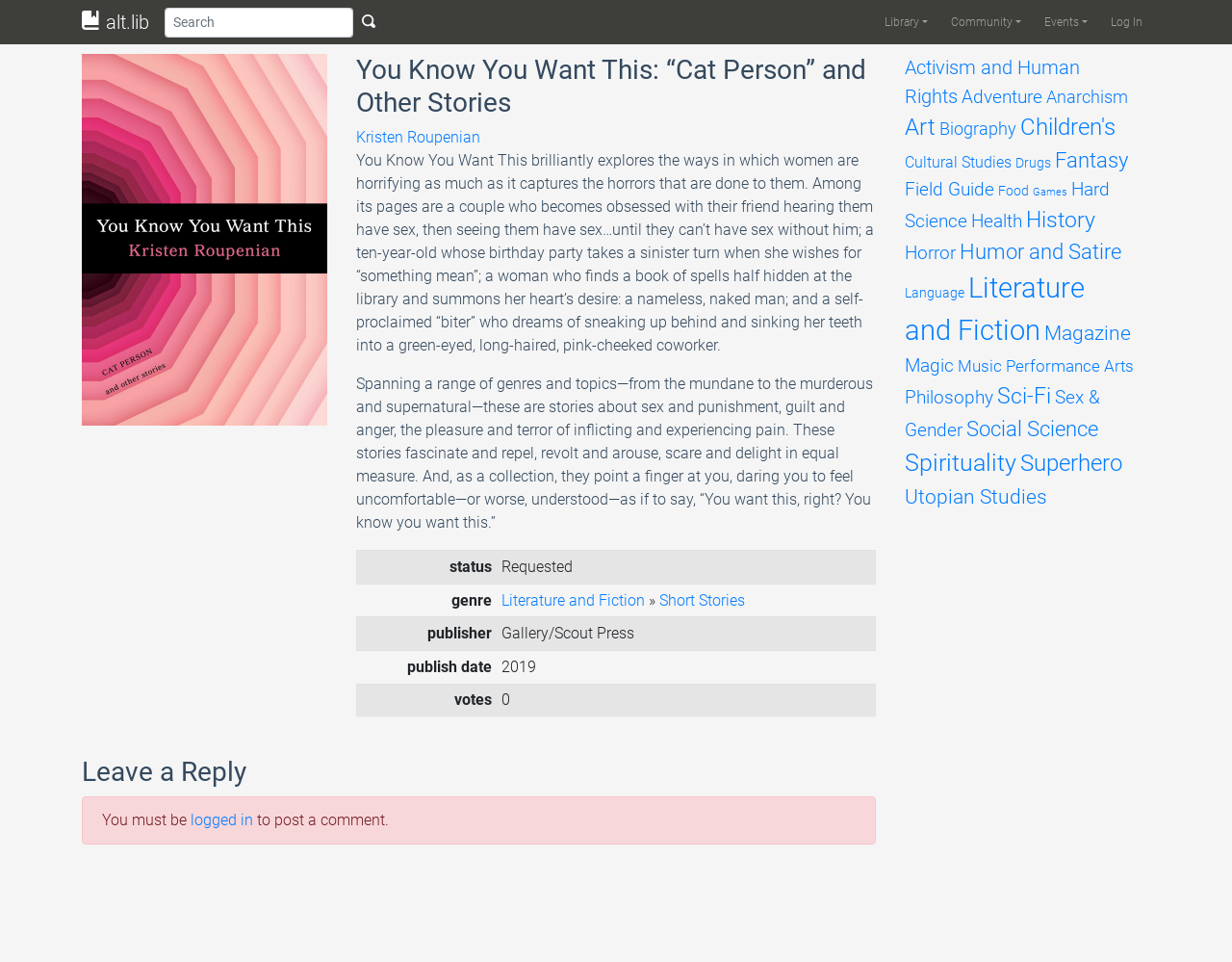Identify and provide the bounding box coordinates of the UI element described: "Frontline Funders". The coordinates should be formatted as [left, top, right, bottom], with each number being a float between 0 and 1.

None